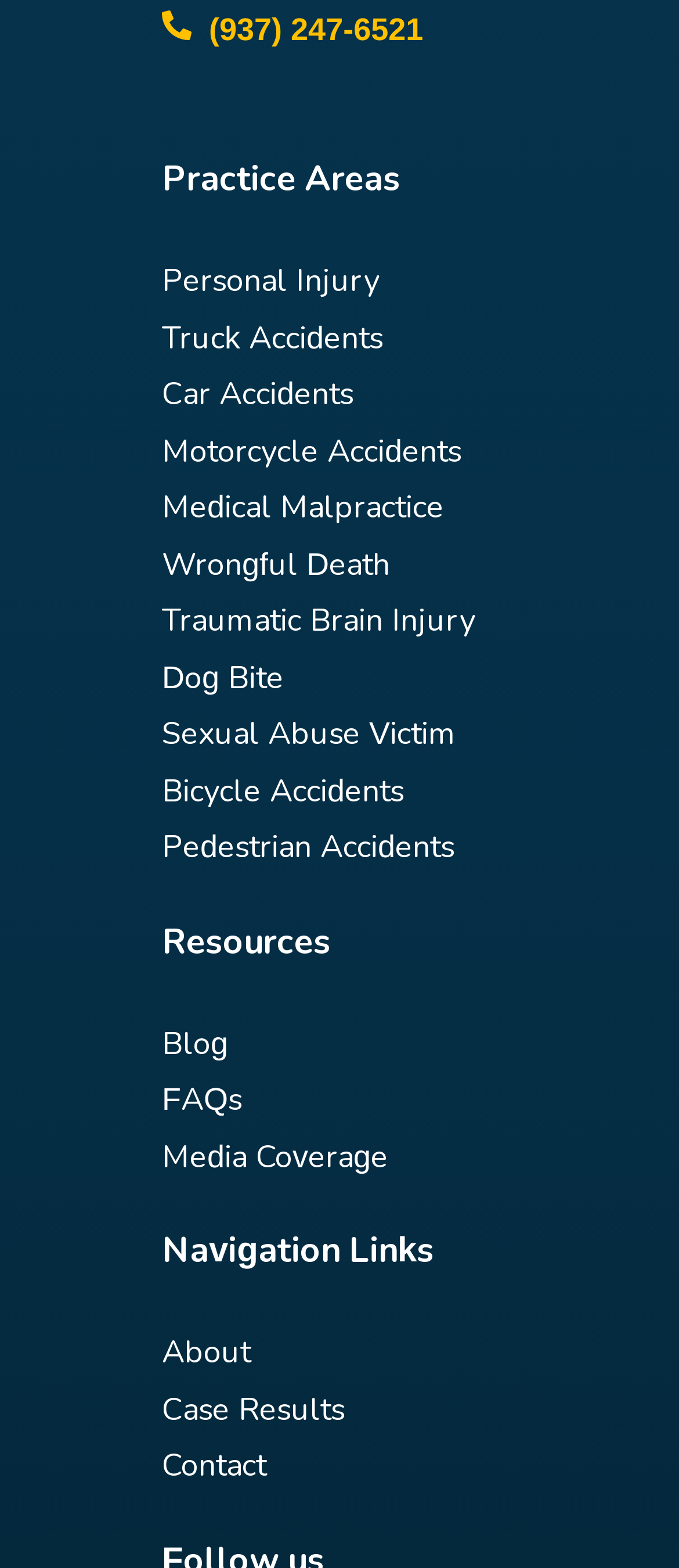Please specify the bounding box coordinates of the region to click in order to perform the following instruction: "Learn about Personal Injury".

[0.238, 0.166, 0.559, 0.192]